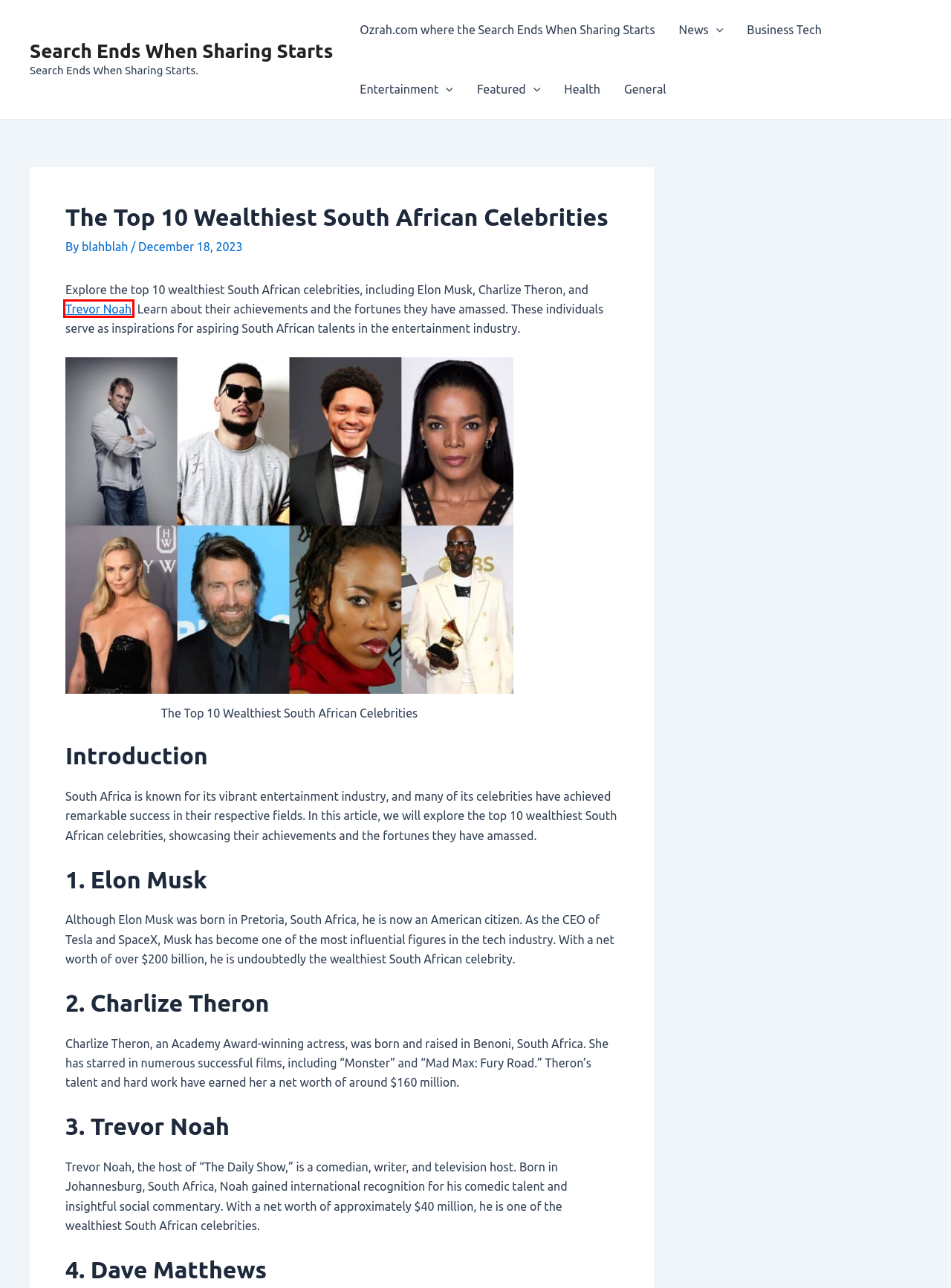You have a screenshot of a webpage with a red bounding box around a UI element. Determine which webpage description best matches the new webpage that results from clicking the element in the bounding box. Here are the candidates:
A. Ozrah.com where the Search Ends When Sharing Starts - Search Ends When Sharing Starts
B. blahblah, Author at Search Ends When Sharing Starts
C. General Archives - Search Ends When Sharing Starts
D. Entertainment Archives - Search Ends When Sharing Starts
E. Business Tech Archives - Search Ends When Sharing Starts
F. Health Archives - Search Ends When Sharing Starts
G. Trevor Noah to step down as host of The Daily Show
H. Search Ends When Sharing Starts - Search Ends When Sharing Starts.

G